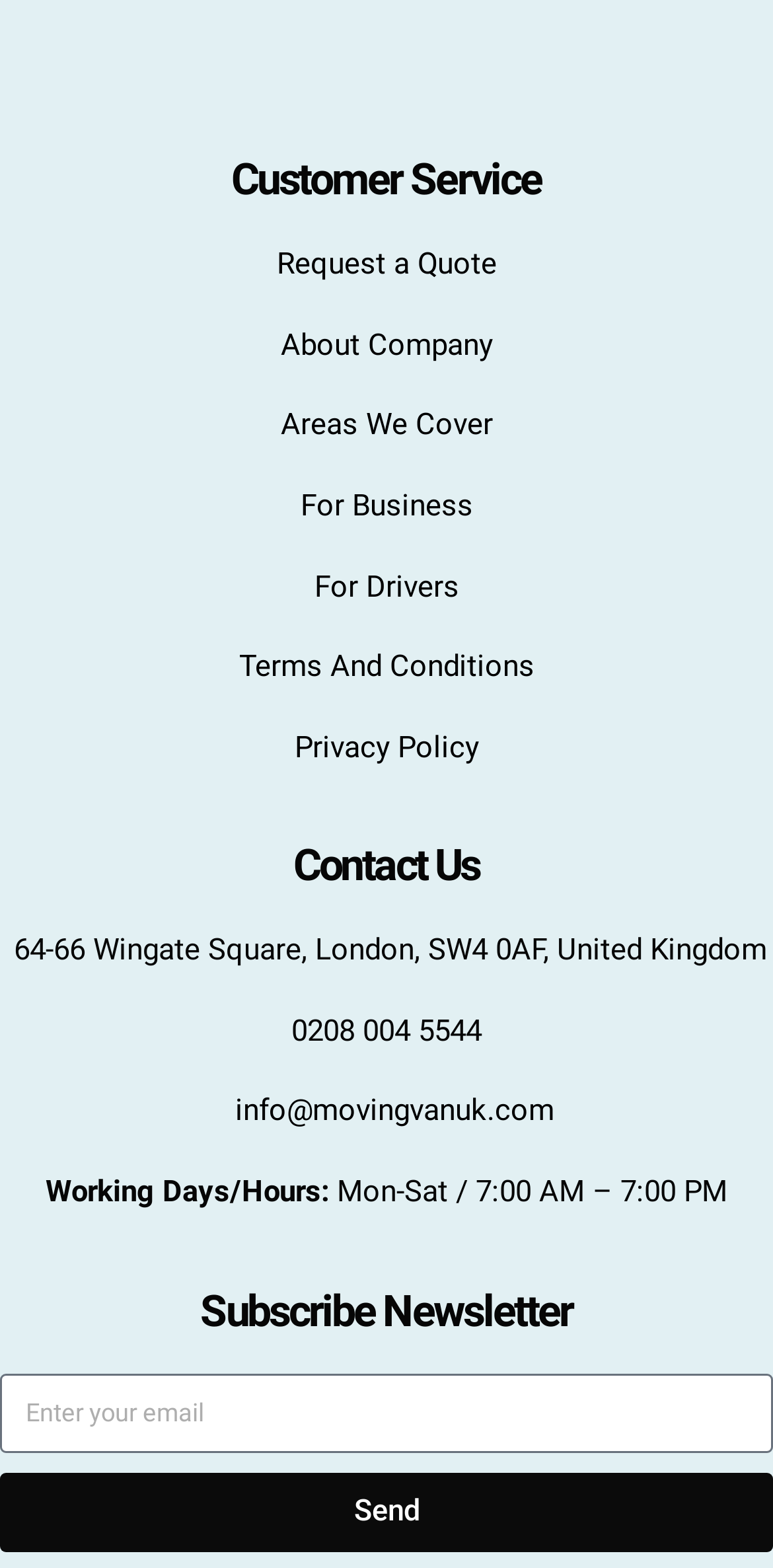What are the working days and hours of the company? Examine the screenshot and reply using just one word or a brief phrase.

Mon-Sat / 7:00 AM – 7:00 PM